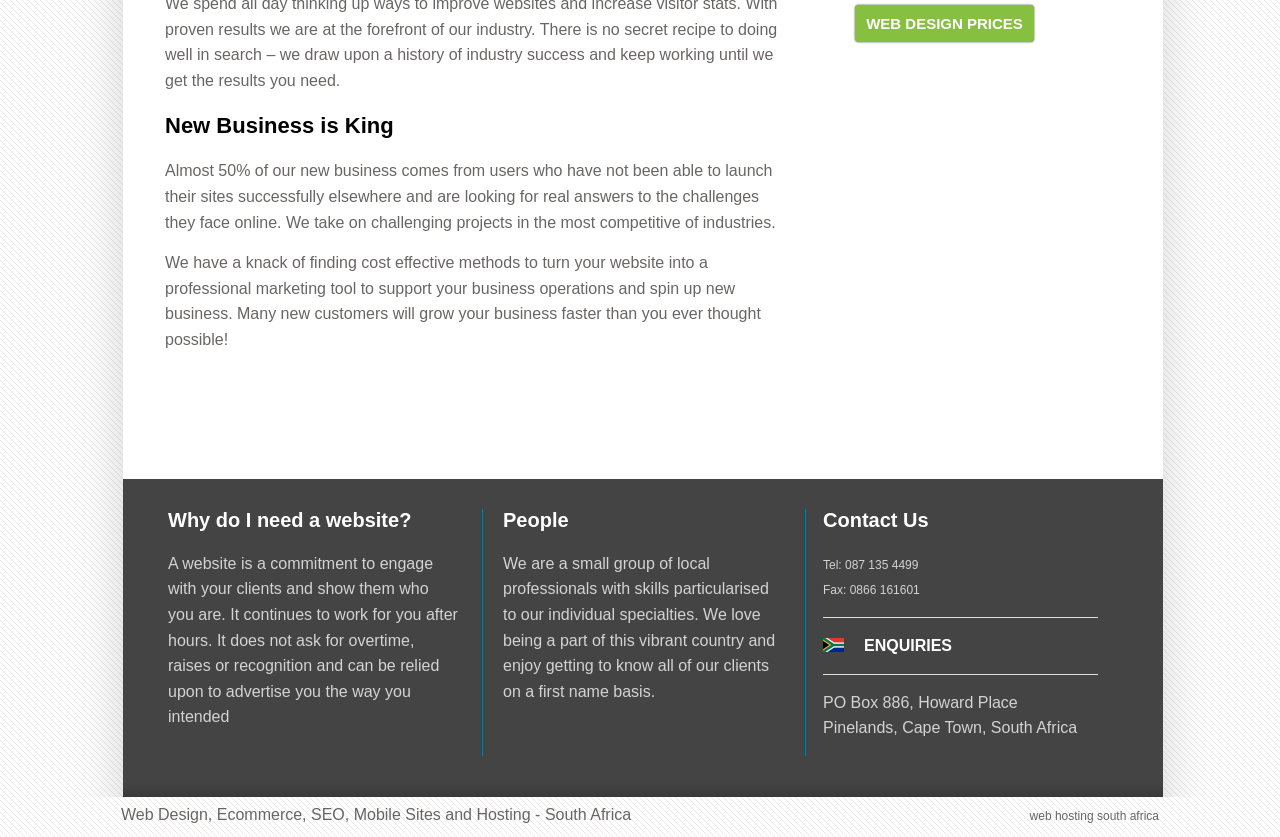Given the element description: "ENQUIRIES", predict the bounding box coordinates of the UI element it refers to, using four float numbers between 0 and 1, i.e., [left, top, right, bottom].

[0.675, 0.761, 0.744, 0.781]